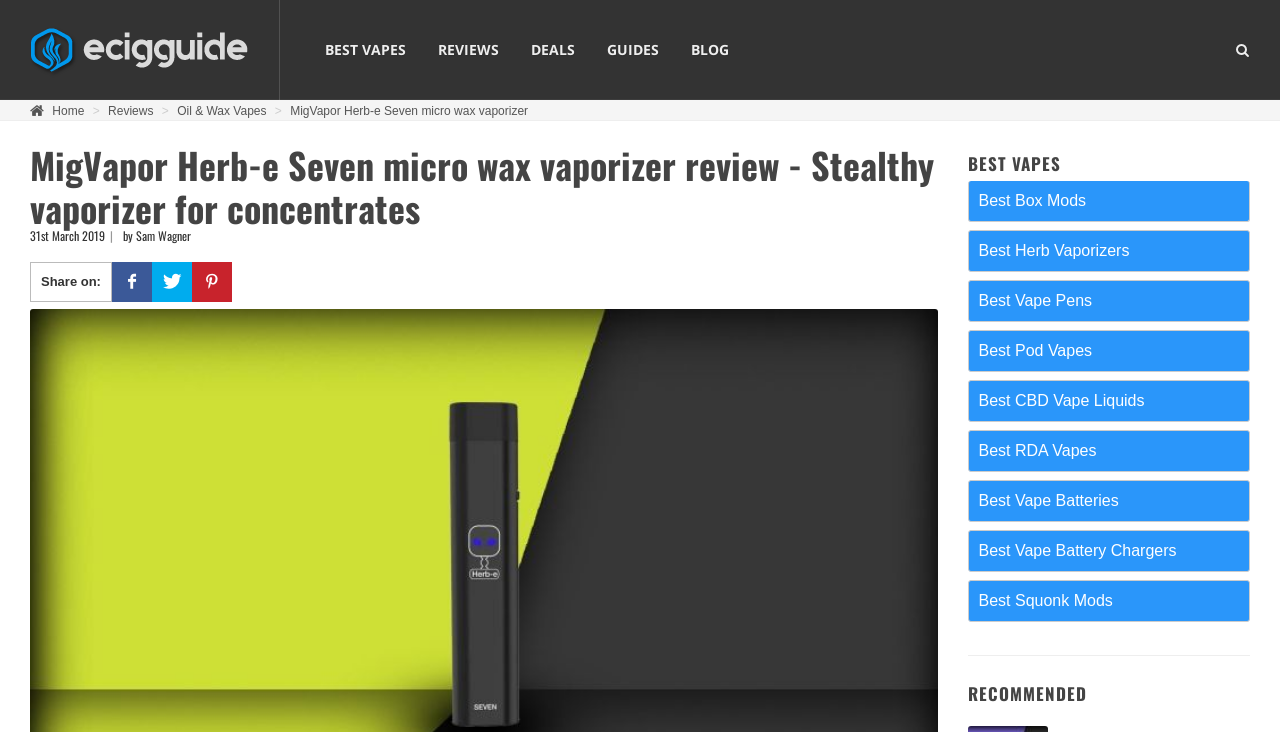What is the date of the review?
Provide a detailed and extensive answer to the question.

I found the date of the review by looking for a StaticText element with a date format. I found the element [203] with the text '31st March 2019'.